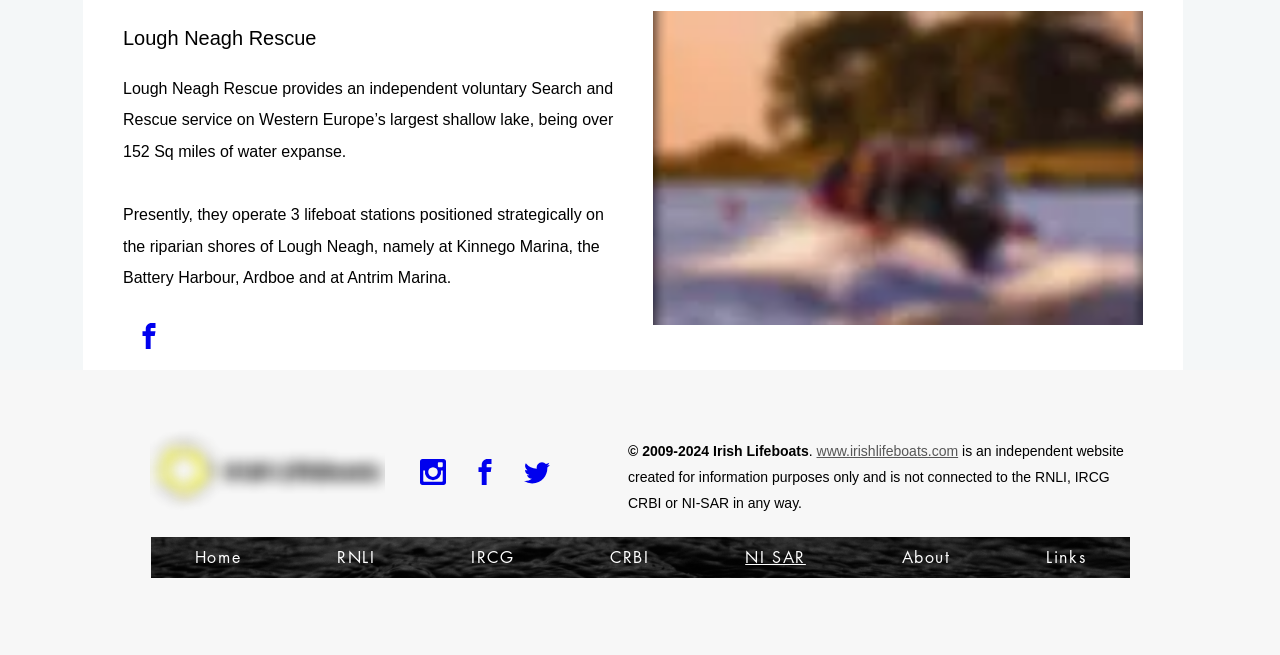Please specify the coordinates of the bounding box for the element that should be clicked to carry out this instruction: "Visit the Irish Lifeboats website". The coordinates must be four float numbers between 0 and 1, formatted as [left, top, right, bottom].

[0.638, 0.676, 0.749, 0.701]